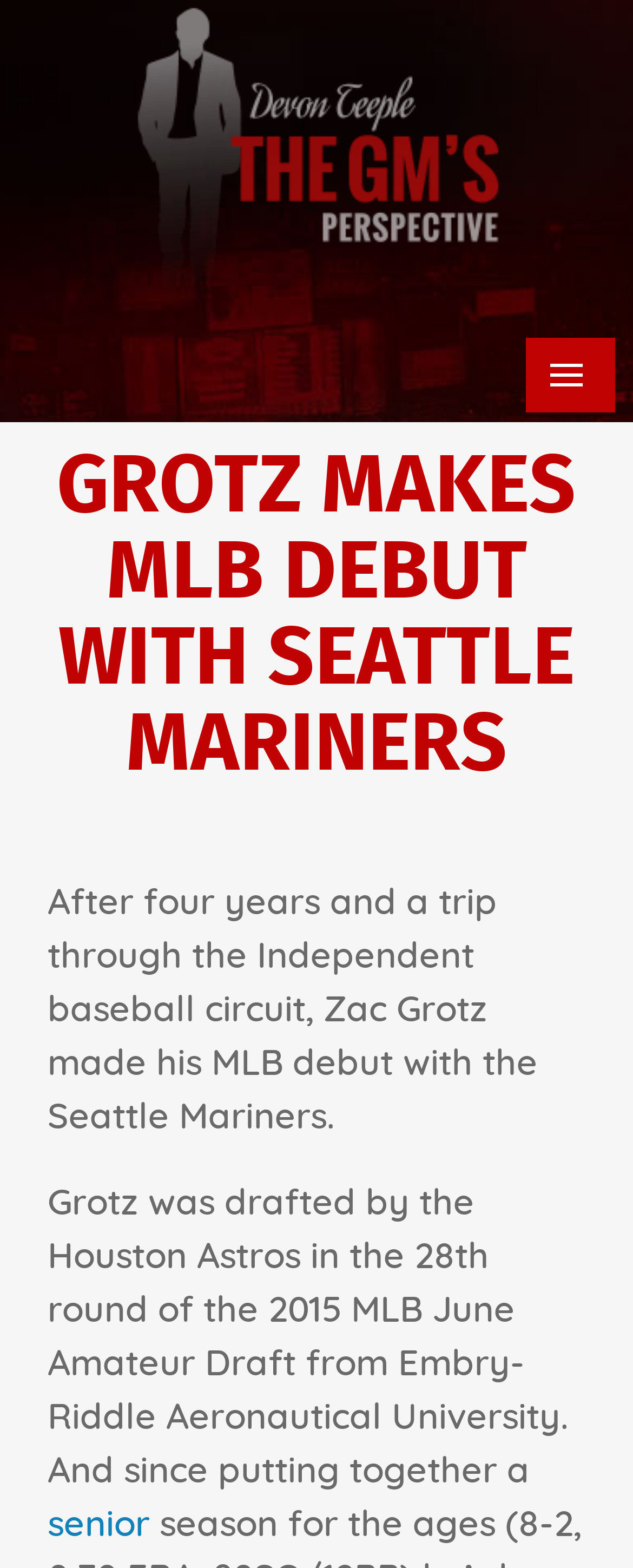Based on the element description: "News", identify the UI element and provide its bounding box coordinates. Use four float numbers between 0 and 1, [left, top, right, bottom].

None